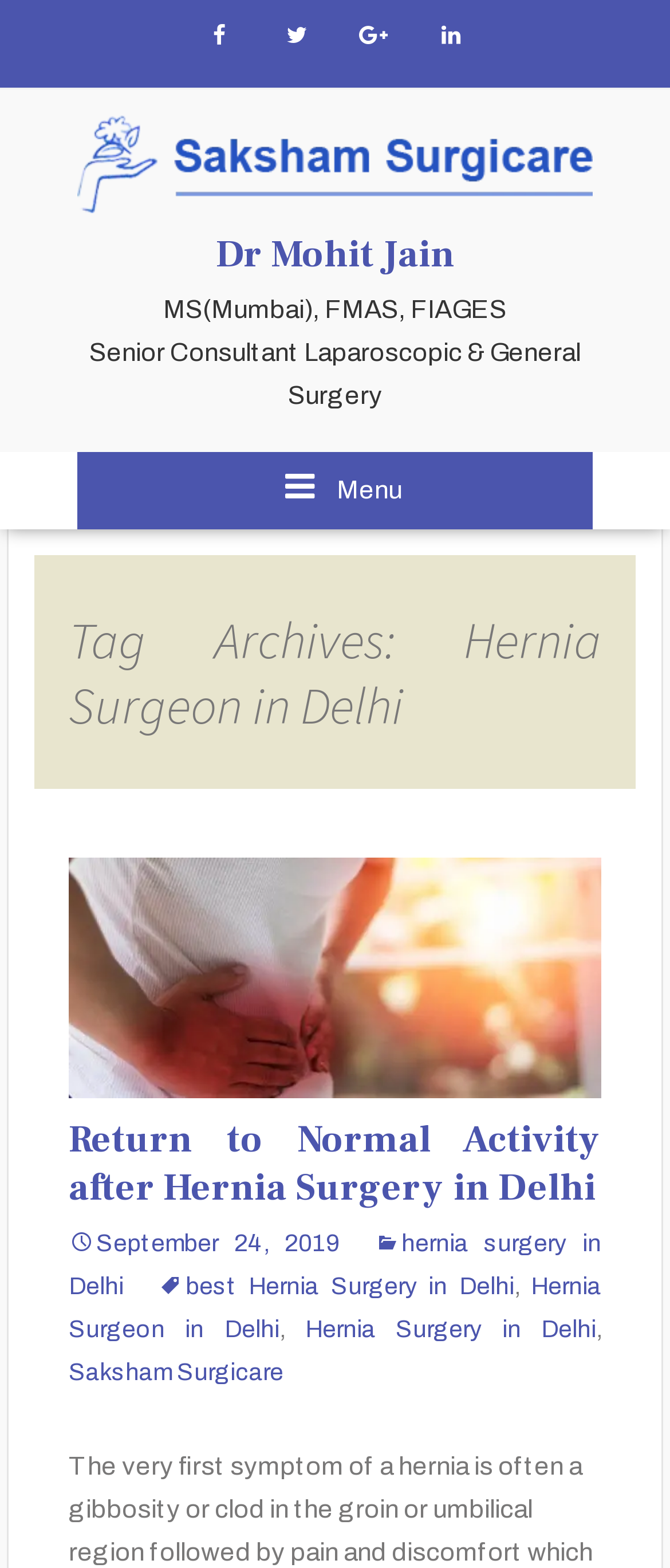What is the name of the hospital?
Based on the visual, give a brief answer using one word or a short phrase.

Saksham Surgicare Delhi